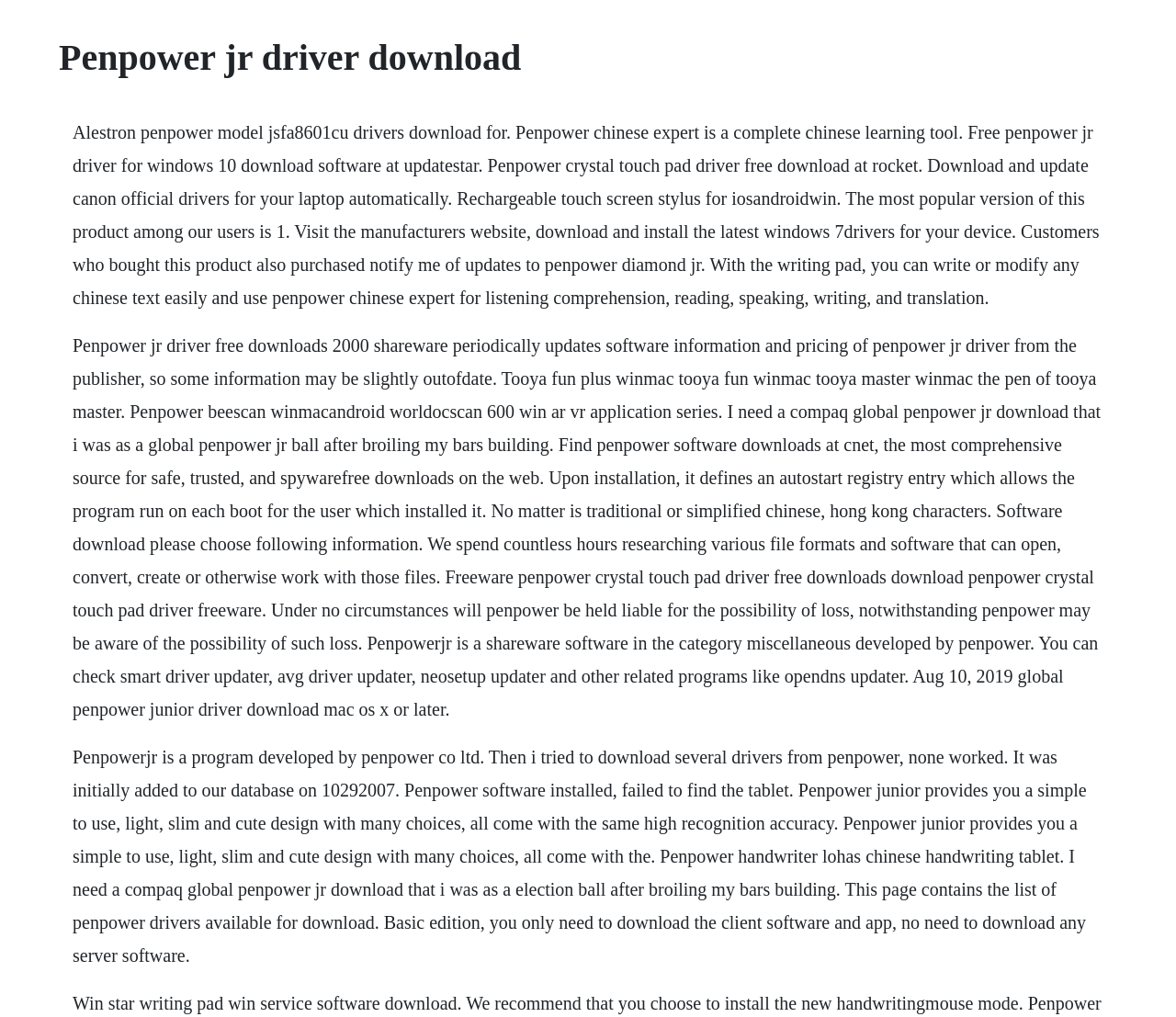Extract the main heading from the webpage content.

Penpower jr driver download